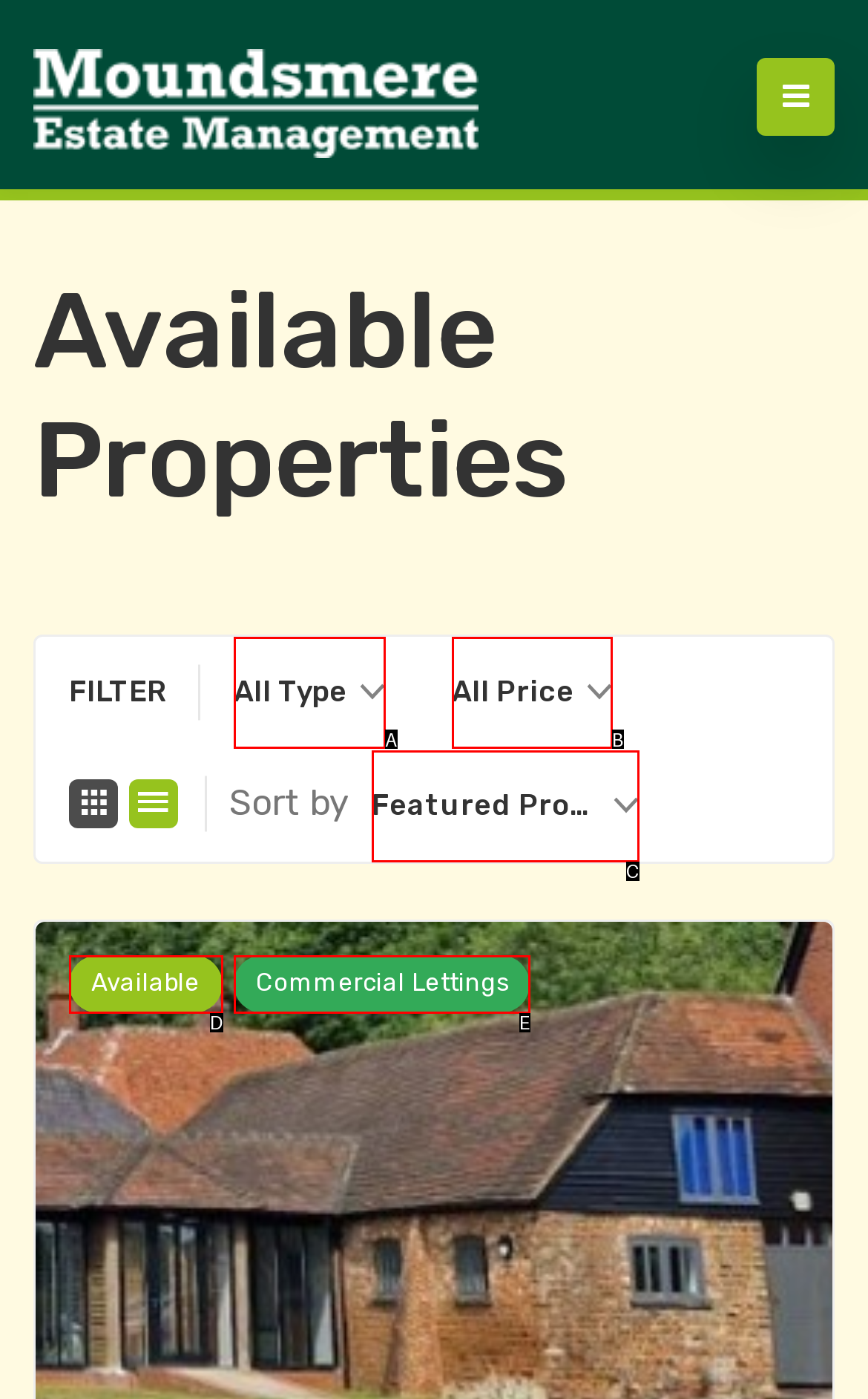Point out the option that best suits the description: Available
Indicate your answer with the letter of the selected choice.

D